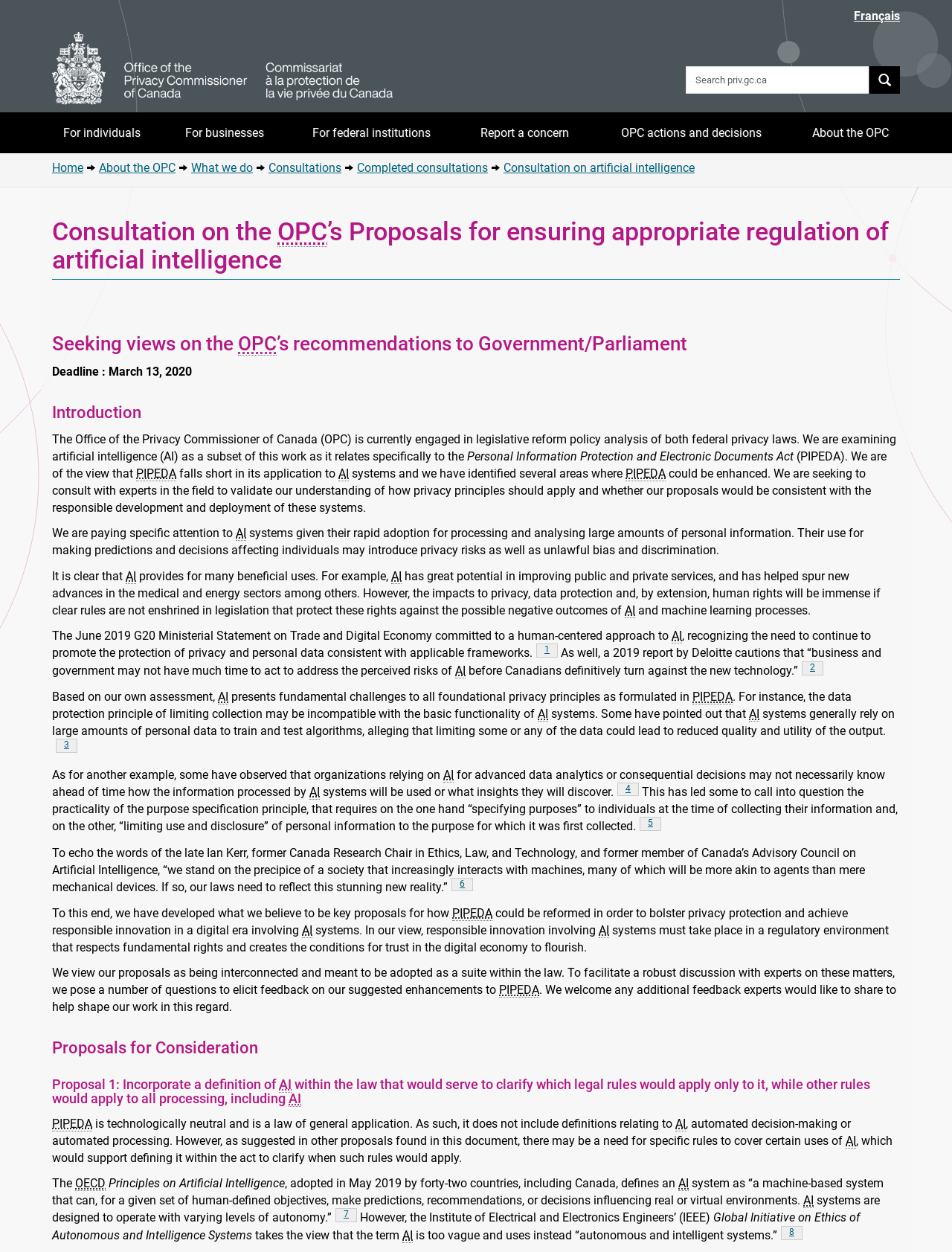Give a detailed account of the webpage.

This webpage is about the Office of the Privacy Commissioner of Canada's consultation on proposals for ensuring appropriate regulation of artificial intelligence. At the top of the page, there are three links: "Skip to main content", "Skip to 'About this site'", and "Switch to basic HTML version". Below these links, there is a language selection region with a heading "Language selection" and a link to switch to French.

To the right of the language selection region, there is the OPC logo, which is an image. Below the logo, there is a search region with a heading "Search" and a search bar where users can input keywords. The search bar has a button with a search icon.

On the left side of the page, there is a navigation menu with headings "Topics menu" and "You are here:". The "Topics menu" has several menu items, including "For individuals", "For businesses", "For federal institutions", "Report a concern", "OPC actions and decisions", and "About the OPC". The "You are here:" section has a series of links, including "Home", "About the OPC", "What we do", "Consultations", "Completed consultations", and "Consultation on artificial intelligence", which is the current page.

The main content of the page is divided into several sections. The first section has a heading "Consultation on the OPC’s Proposals for ensuring appropriate regulation of artificial intelligence" and an abbreviation "Office of the Privacy Commissioner of Canada". Below this, there is a section with a heading "Seeking views on the OPC’s recommendations to Government/Parliament" and a deadline of March 13, 2020.

The next section has a heading "Introduction" and a paragraph of text that explains the purpose of the consultation. The text mentions that the OPC is examining artificial intelligence as part of its legislative reform policy analysis and is seeking views on its proposals to ensure the responsible development and deployment of AI systems.

The following sections discuss the OPC's views on the application of the Personal Information Protection and Electronic Documents Act (PIPEDA) to AI systems, the potential benefits and risks of AI, and the need for clear rules to protect privacy and human rights. There are several paragraphs of text, with abbreviations for "artificial intelligence" and "PIPEDA" throughout. The text also mentions a G20 Ministerial Statement on Trade and Digital Economy and a report by Deloitte.

Overall, the webpage is a formal consultation document that presents the OPC's proposals and views on